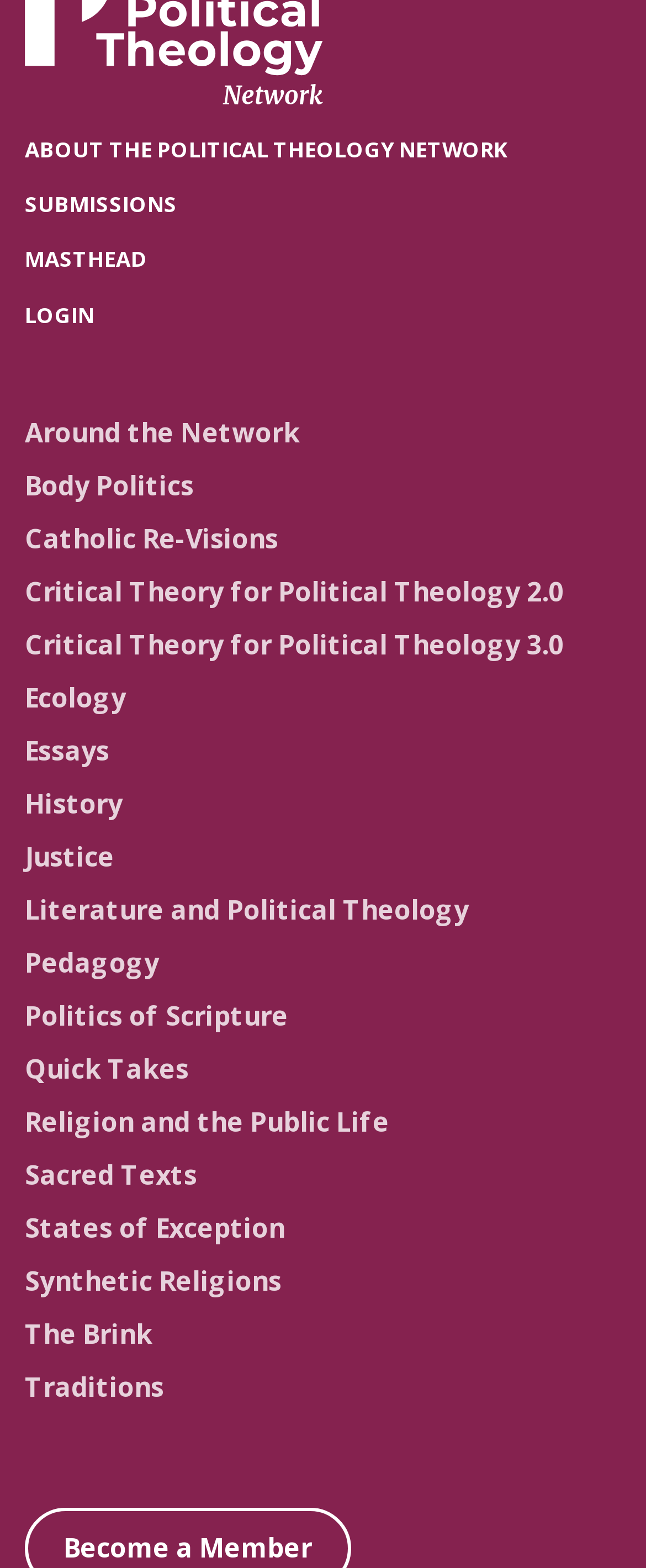Determine the bounding box coordinates of the region to click in order to accomplish the following instruction: "View company profile". Provide the coordinates as four float numbers between 0 and 1, specifically [left, top, right, bottom].

None